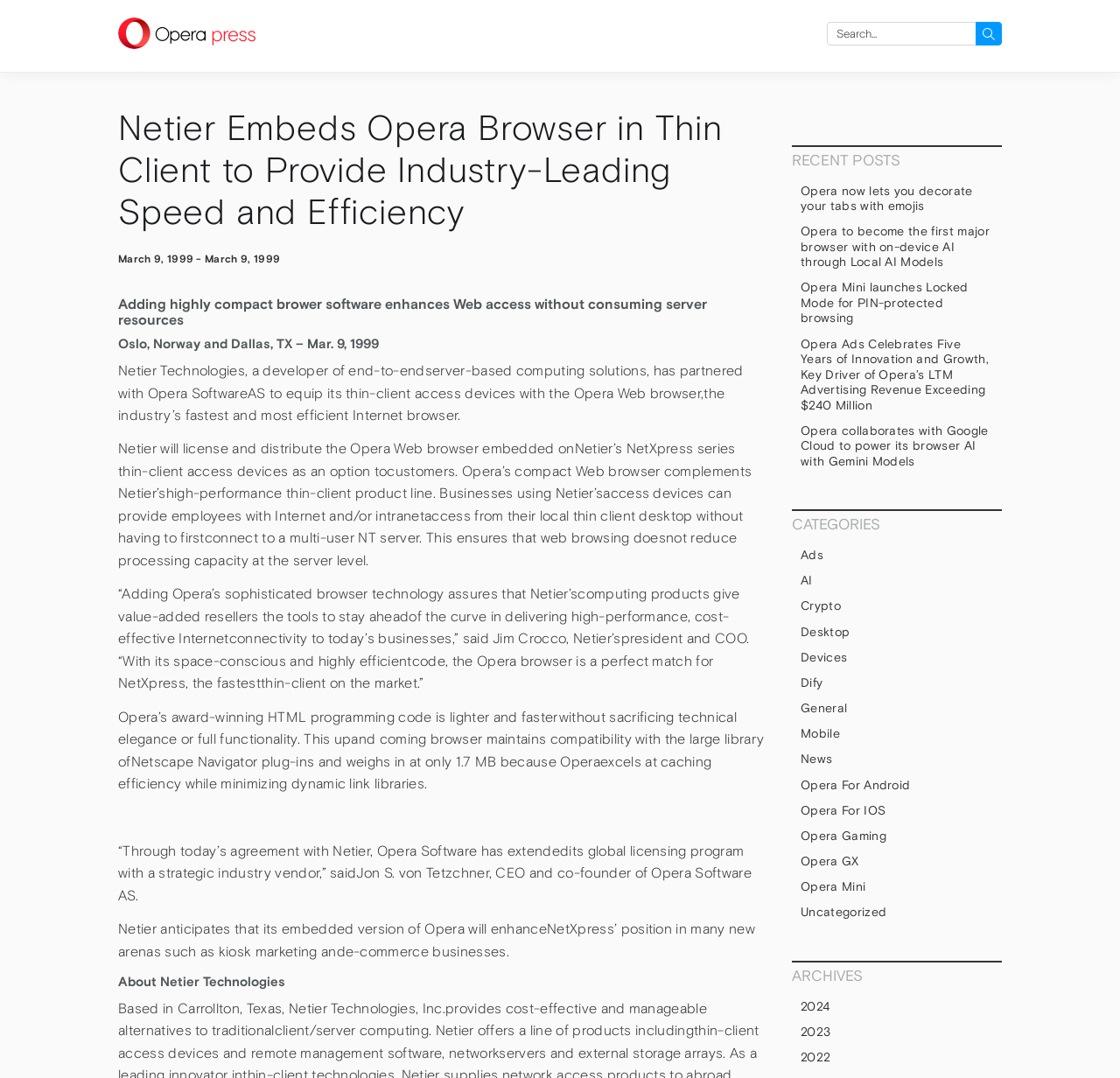Given the element description, predict the bounding box coordinates in the format (top-left x, top-left y, bottom-right x, bottom-right y). Make sure all values are between 0 and 1. Here is the element description: Opera for Android

[0.707, 0.719, 0.895, 0.738]